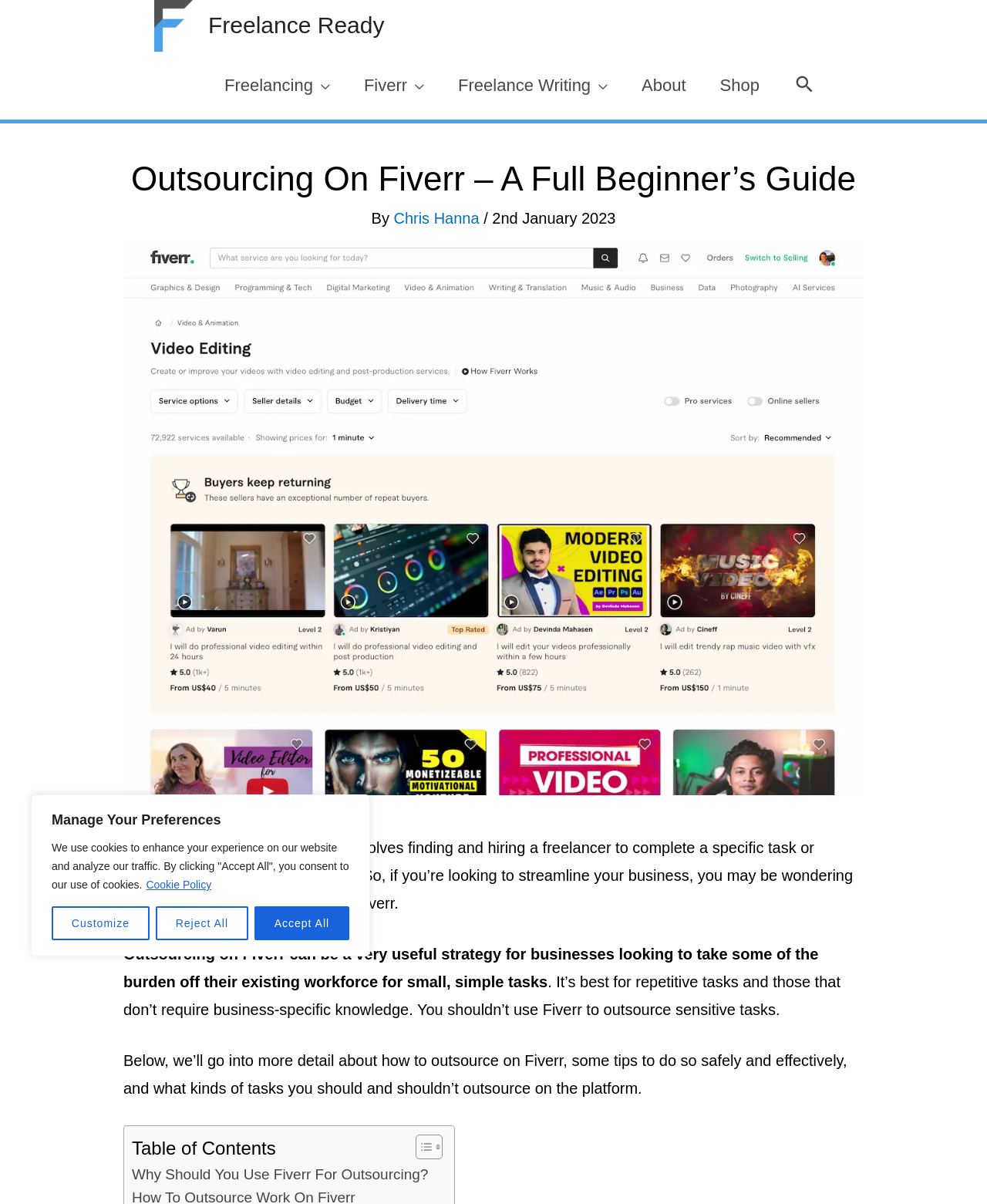What is the website about?
Please elaborate on the answer to the question with detailed information.

Based on the webpage content, it appears that the website is focused on providing a guide for beginners on how to outsource tasks effectively on Fiverr, a freelance platform.